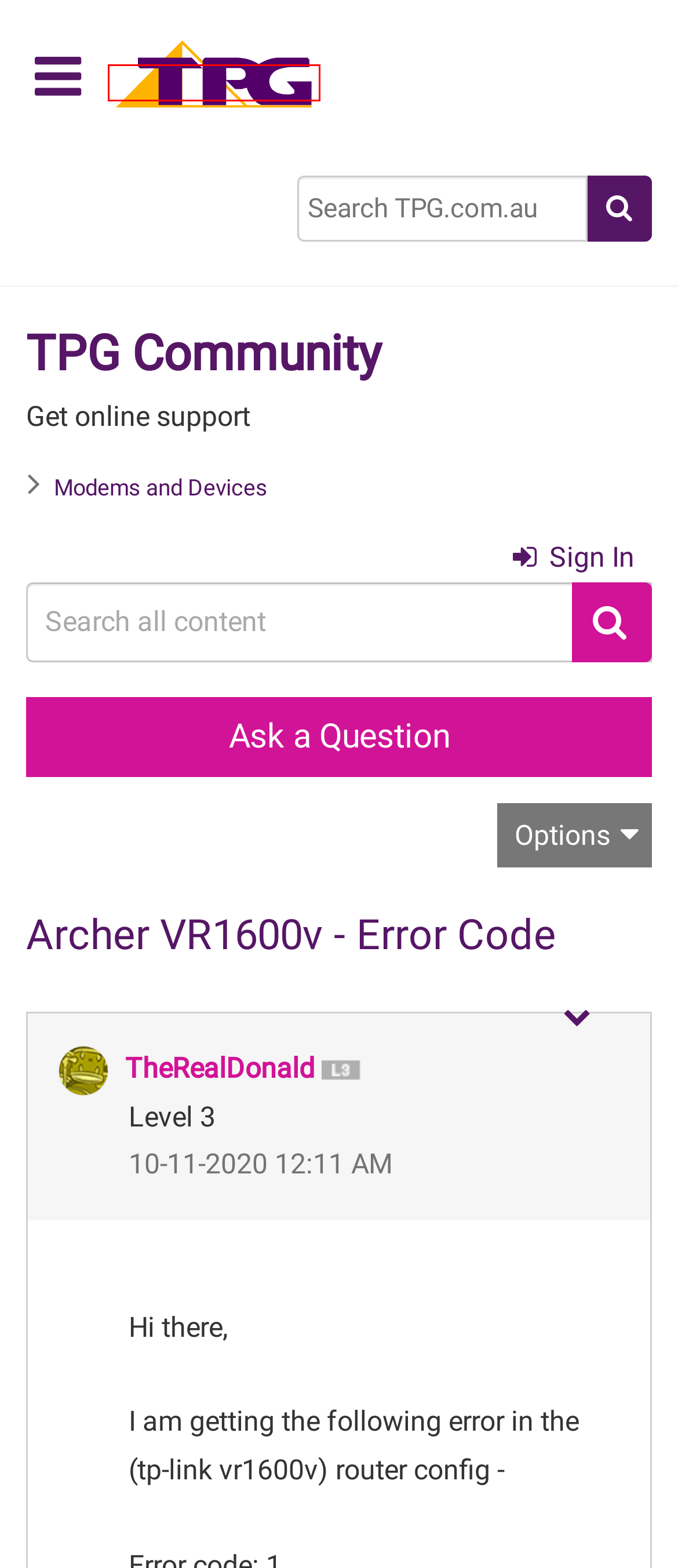Given a webpage screenshot with a UI element marked by a red bounding box, choose the description that best corresponds to the new webpage that will appear after clicking the element. The candidates are:
A. About TheRealDonald - TPG Community
B. About david64 - TPG Community
C. SIM Only Mobile Plans with more data | TPG
D. Sign In to TPG Community - TPG Community
E. 5G Home Broadband Internet Plans | TPG
F. Re: Archer VR1600v - Error Code - TPG Community
G. Peering Guidelines | TPG website
H. nbn®, Internet & Mobile Service Provider | TPG

H